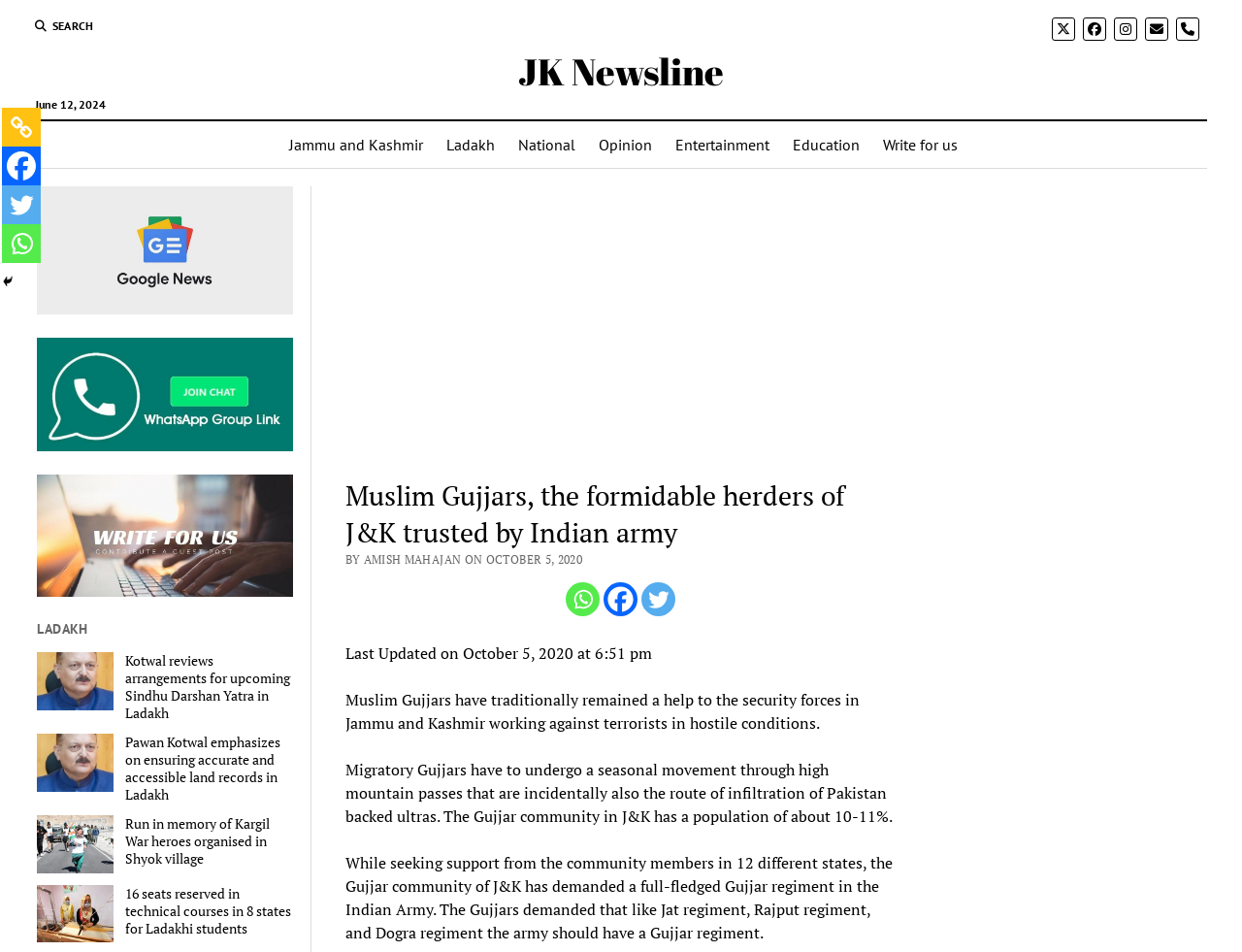Extract the primary header of the webpage and generate its text.

Muslim Gujjars, the formidable herders of J&K trusted by Indian army